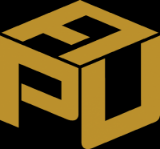Provide your answer in one word or a succinct phrase for the question: 
What type of clients does the company offer utility audits for?

Community associations, apartment buildings, and commercial properties